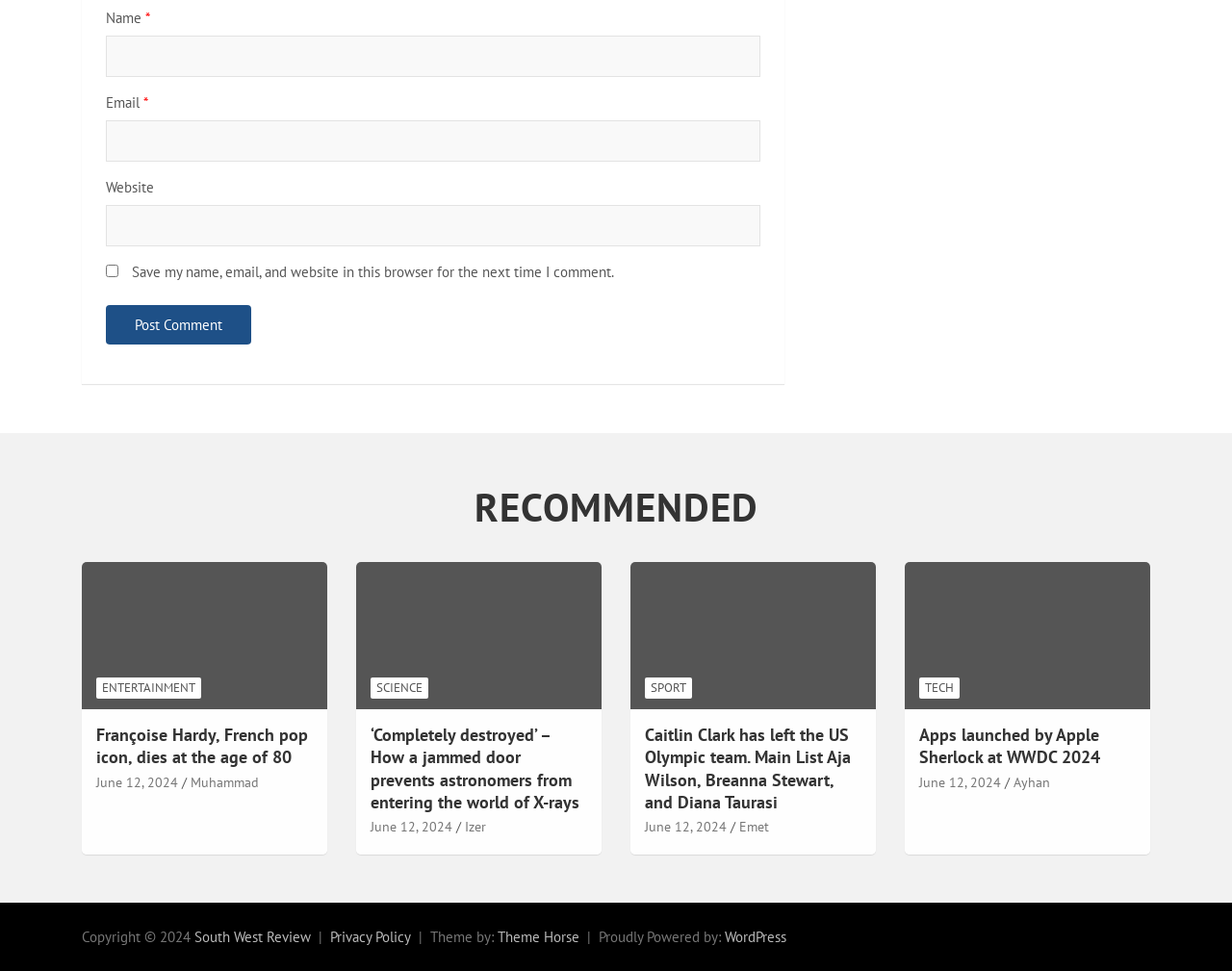Identify the bounding box coordinates of the section to be clicked to complete the task described by the following instruction: "Read the article about Françoise Hardy". The coordinates should be four float numbers between 0 and 1, formatted as [left, top, right, bottom].

[0.078, 0.745, 0.25, 0.791]